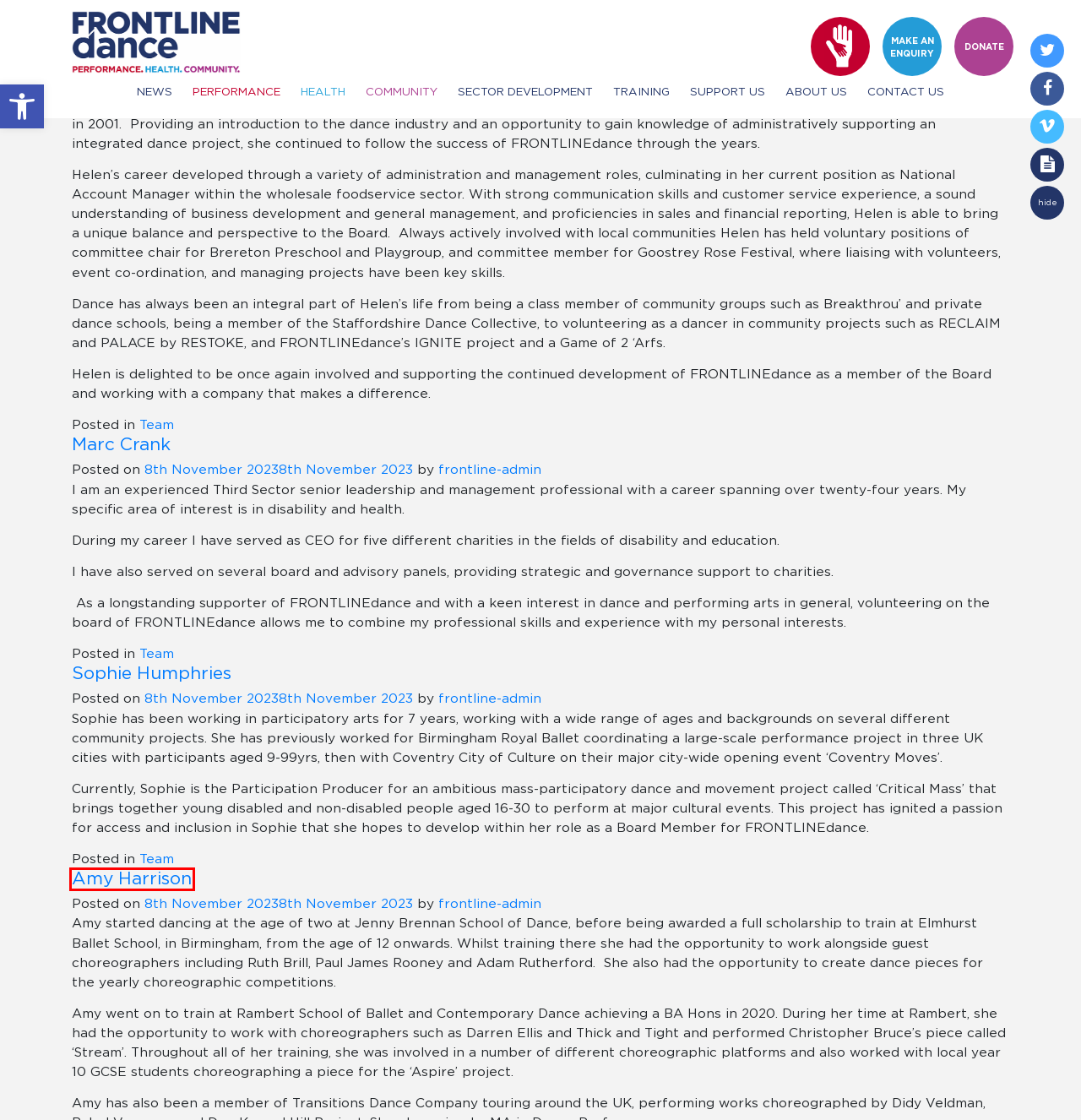You have a screenshot of a webpage with a red bounding box around an element. Identify the webpage description that best fits the new page that appears after clicking the selected element in the red bounding box. Here are the candidates:
A. Contact us | FRONTLINEdance
B. Latest news | FRONTLINEdance
C. Integrated performance | FRONTLINEdance
D. Training and development opportunities | FRONTLINEdance
E. About us | FRONTLINEdance
F. Amy Harrison | FRONTLINEdance
G. Working in the community | FRONTLINEdance
H. Marc Crank | FRONTLINEdance

F